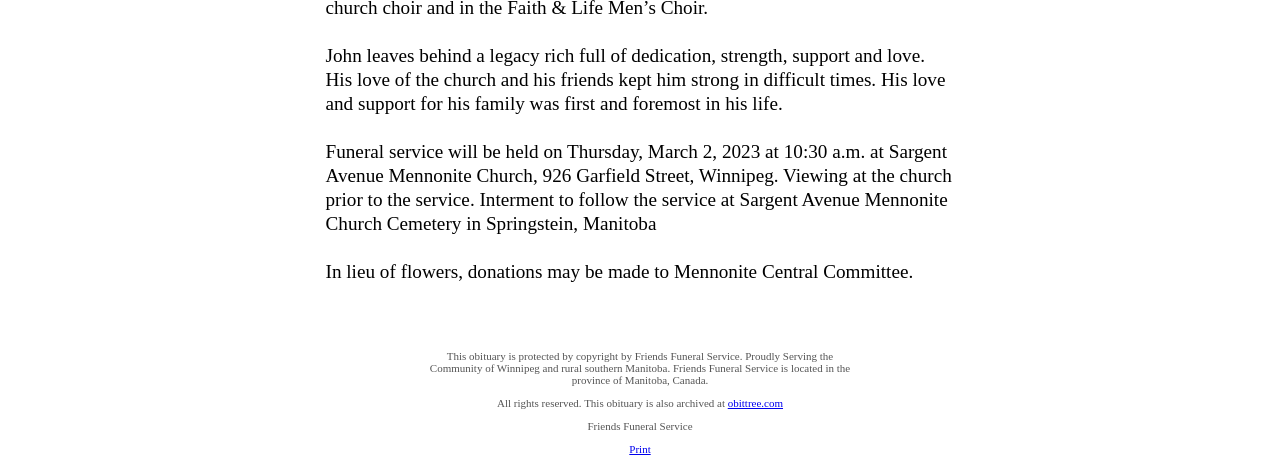What is the name of the person who passed away?
Provide an in-depth and detailed answer to the question.

The StaticText element with the bounding box coordinates [0.254, 0.098, 0.739, 0.246] contains the text 'John leaves behind a legacy rich full of dedication, strength, support and love.', which suggests that John is the person who passed away.